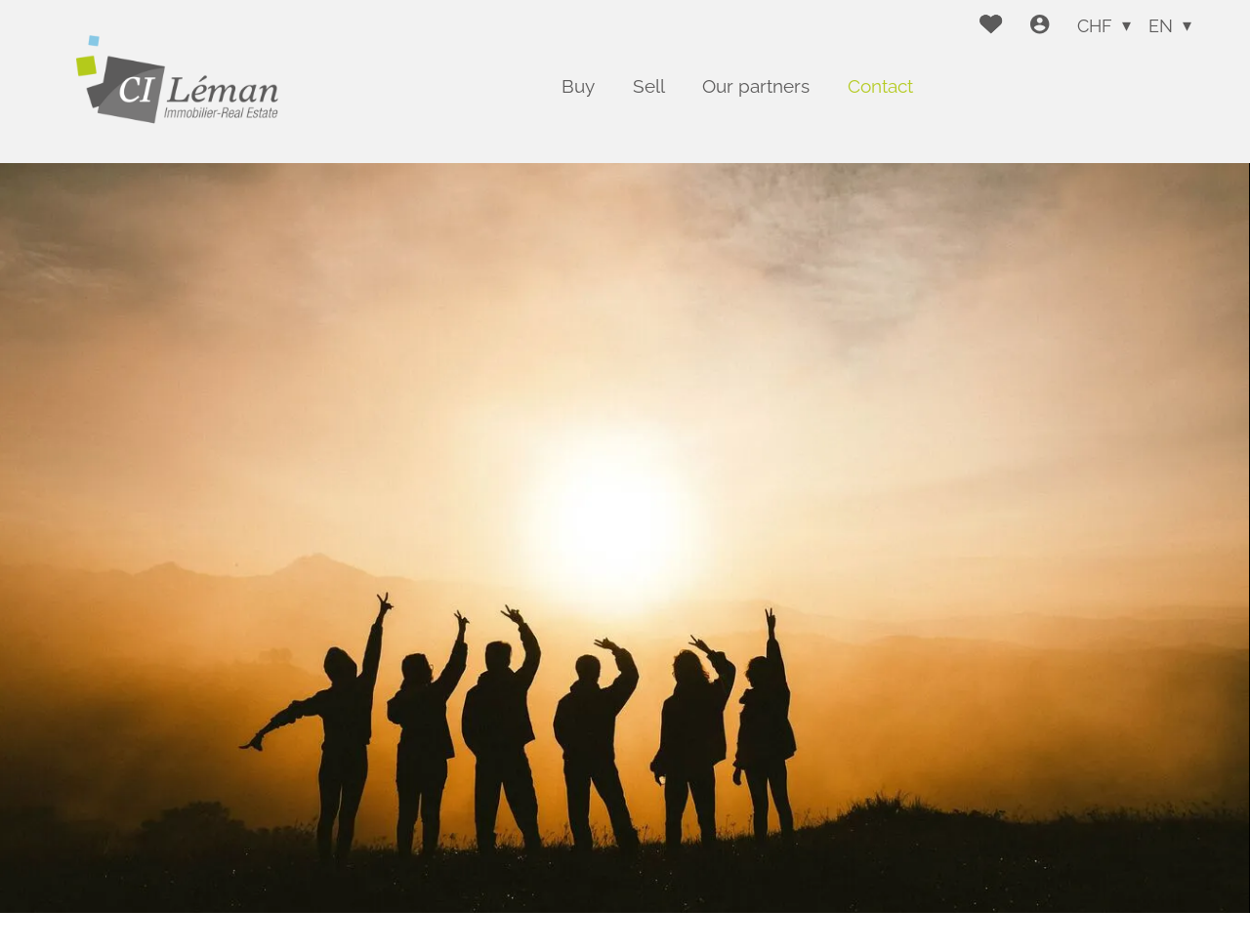Offer an in-depth caption of the entire webpage.

The webpage is about the CI-Léman team, a group of experts in real estate in Geneva. At the top left corner, there is a logo of the company, which is an image with a link. Below the logo, there are several links arranged horizontally, including "Buy", "Sell", "Estimate", "Our Sales", "Our partners", "Contact", and "Our Team". These links are positioned in the top section of the page, with "Buy" and "Sell" on the left, and "Contact" and "Our Team" on the right.

On the top right corner, there are two links, "Favorites" and "Login", each accompanied by a small image. Next to these links, there are two static text elements, "CHF" and "EN", which are likely currency and language options.

The overall structure of the page suggests that it is a navigation page, providing access to various sections of the website related to real estate services in Geneva. The presence of the team's logo and the "Our Team" link indicates that the page may also provide information about the team members and their expertise.